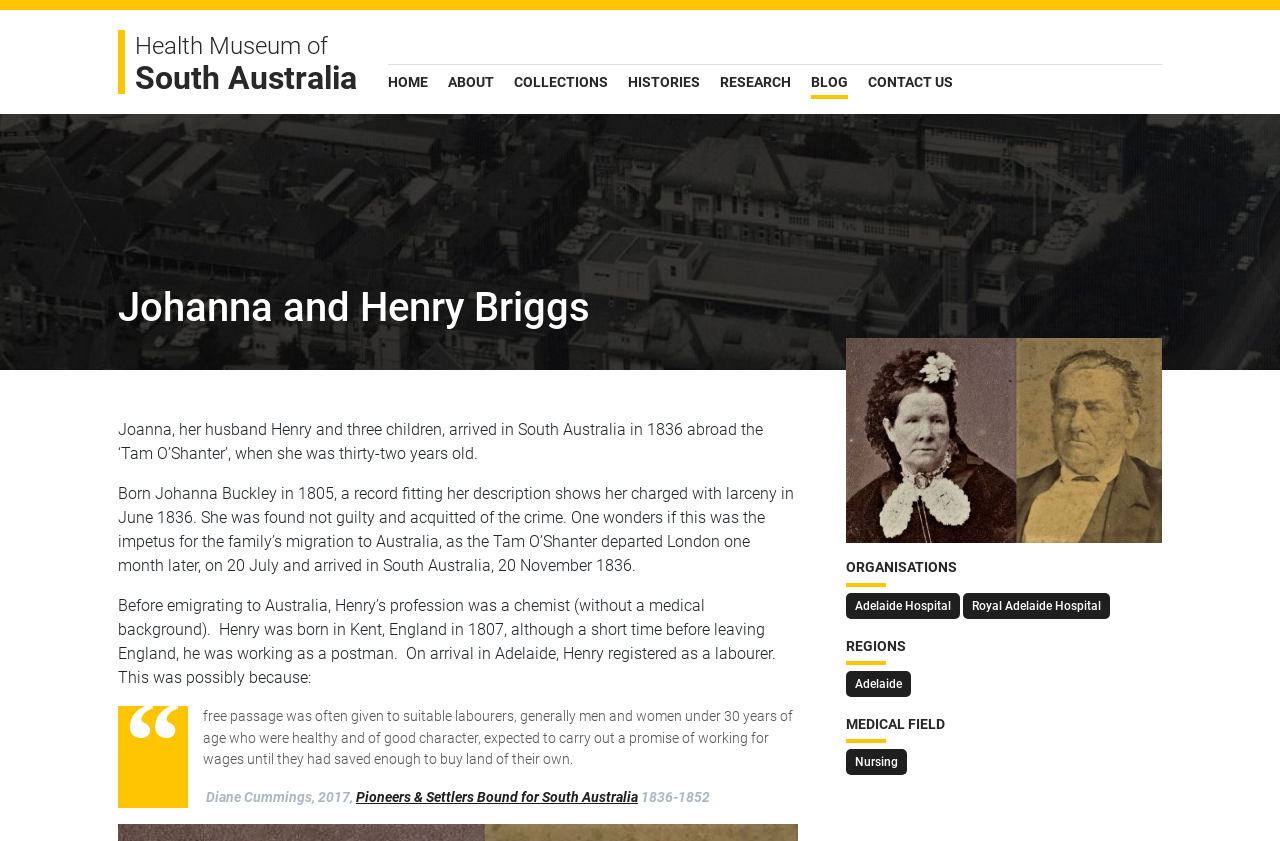Kindly determine the bounding box coordinates of the area that needs to be clicked to fulfill this instruction: "view the image".

[0.661, 0.402, 0.908, 0.646]